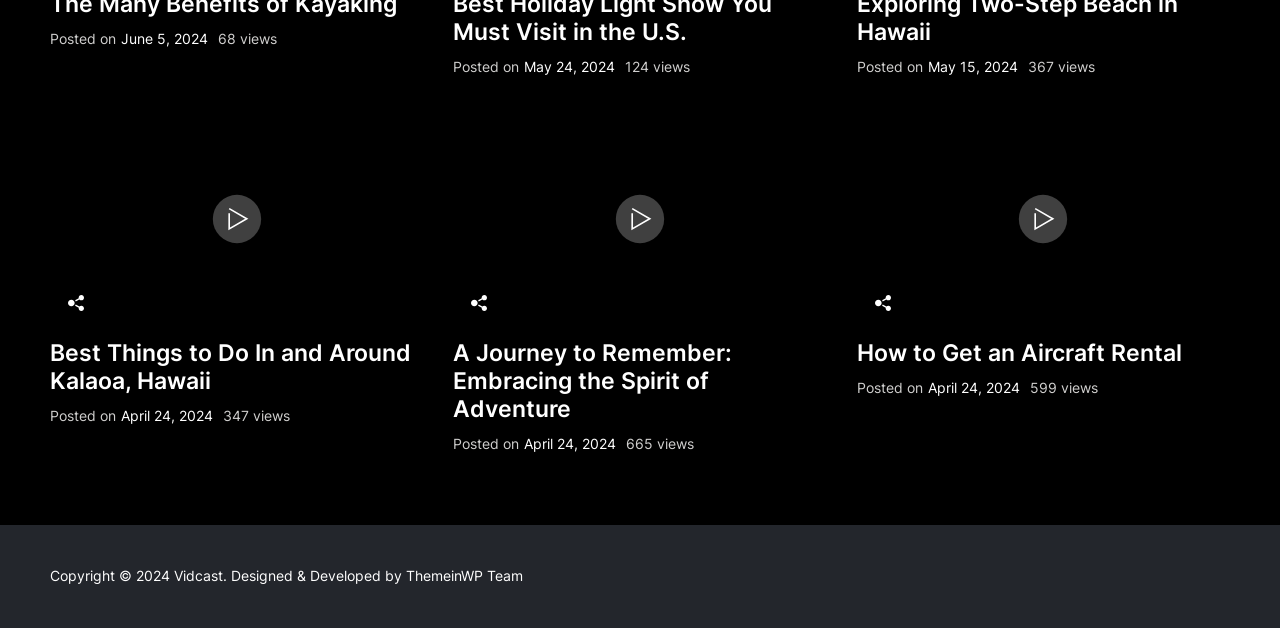Identify the bounding box coordinates of the HTML element based on this description: "June 5, 2024June 5, 2024".

[0.095, 0.045, 0.162, 0.081]